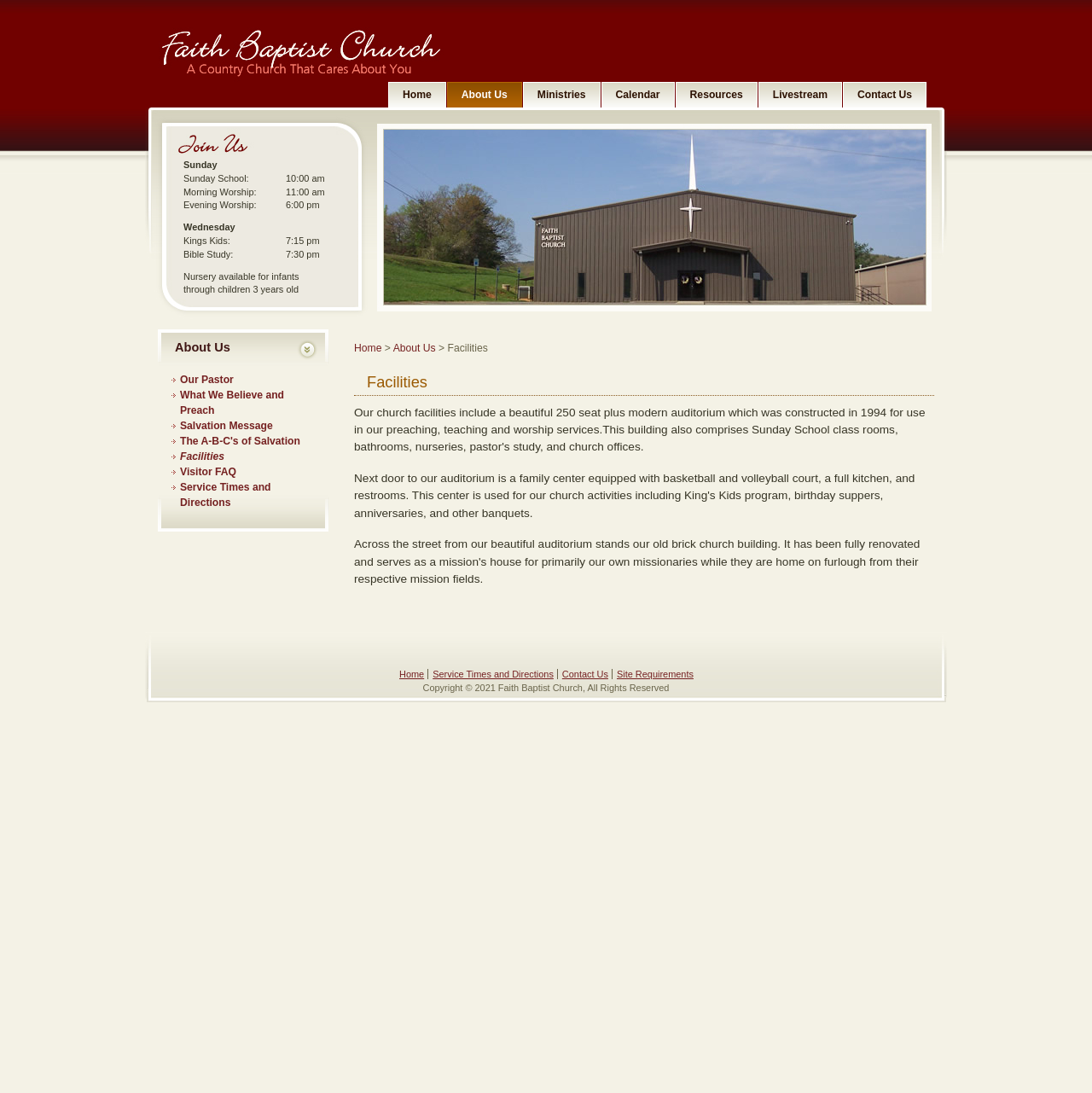Locate the bounding box coordinates of the element's region that should be clicked to carry out the following instruction: "Read the 'Copyright' information". The coordinates need to be four float numbers between 0 and 1, i.e., [left, top, right, bottom].

[0.387, 0.625, 0.613, 0.634]